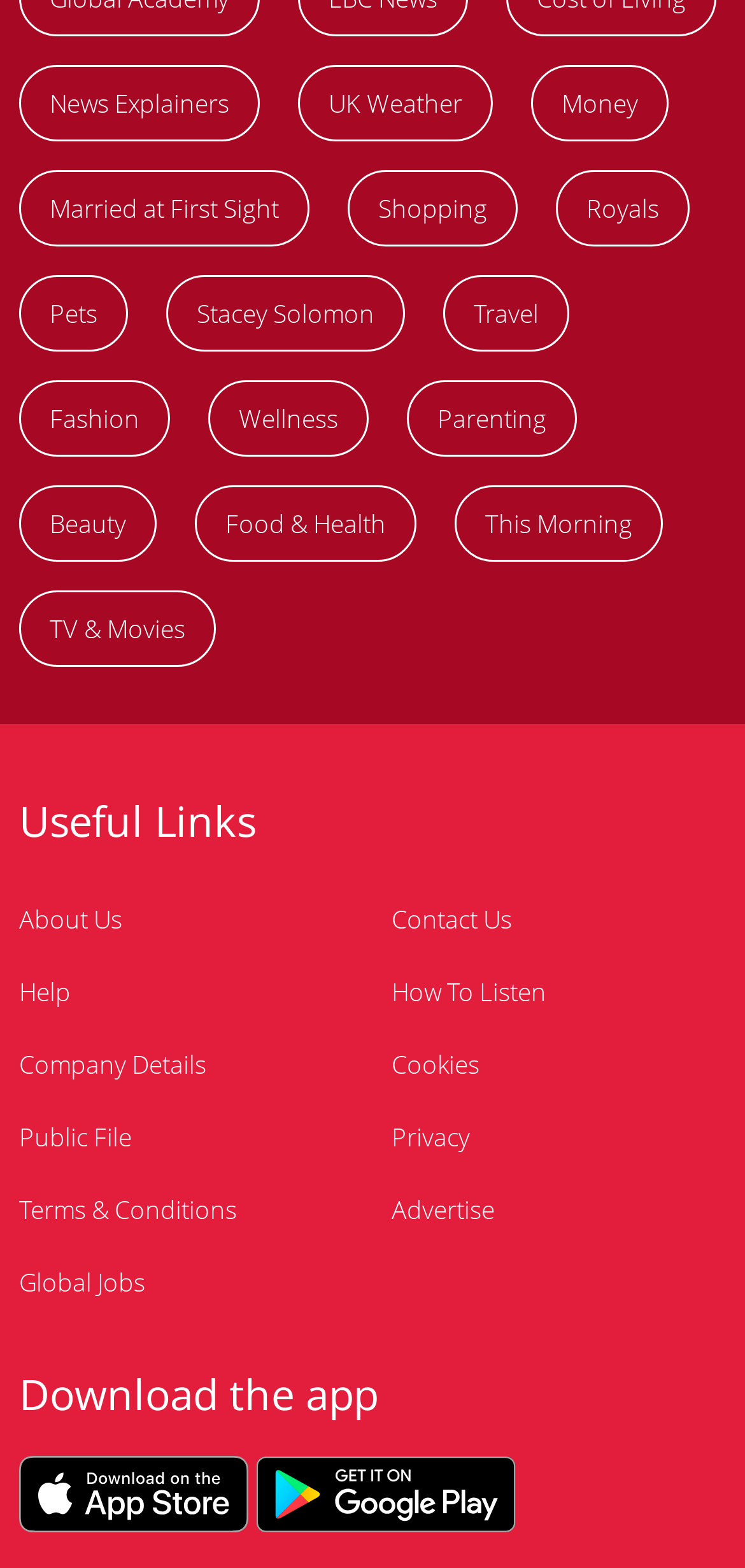Determine the bounding box coordinates for the element that should be clicked to follow this instruction: "Learn about Wellness". The coordinates should be given as four float numbers between 0 and 1, in the format [left, top, right, bottom].

[0.279, 0.243, 0.495, 0.291]